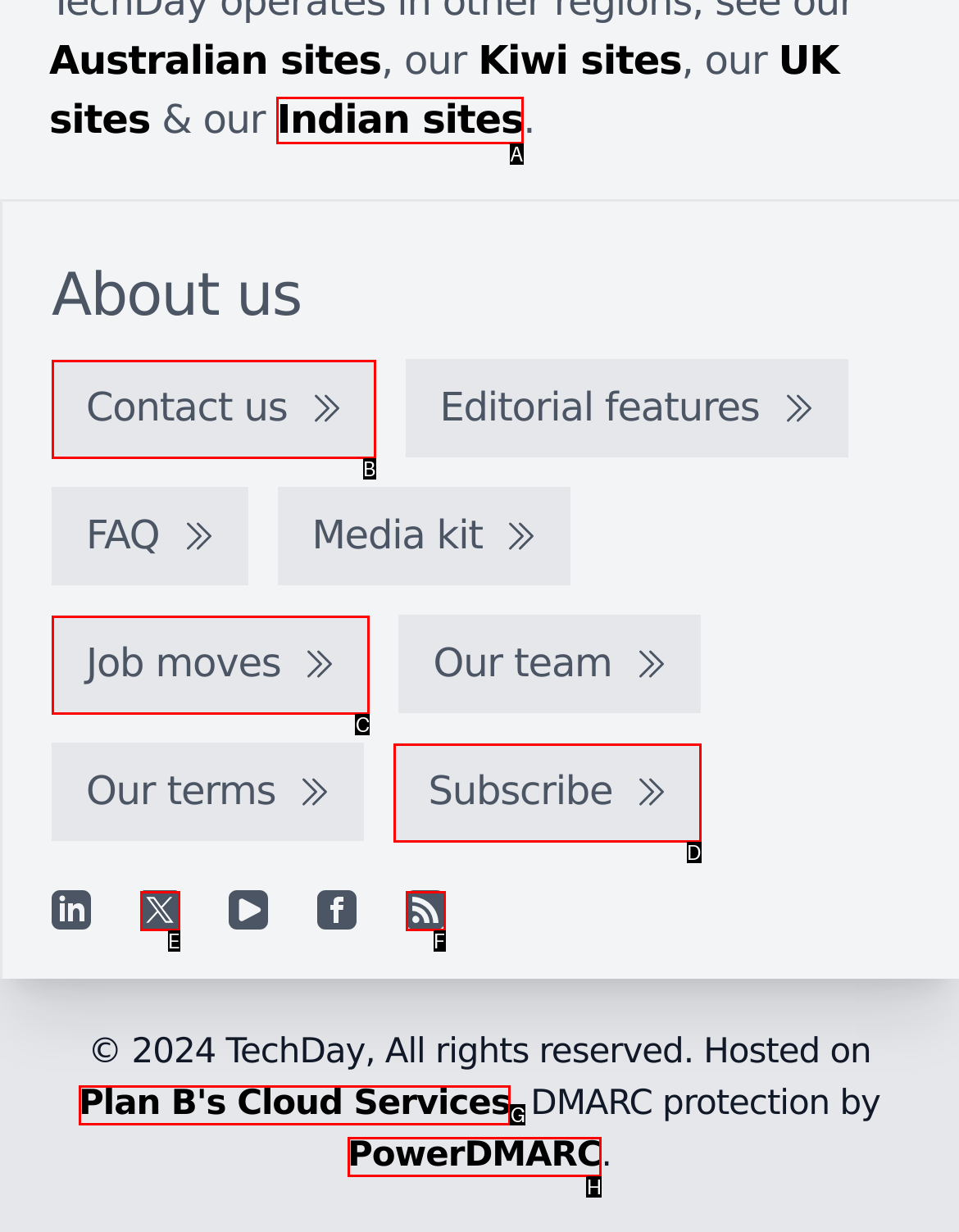Pick the HTML element that corresponds to the description: Plan B's Cloud Services
Answer with the letter of the correct option from the given choices directly.

G